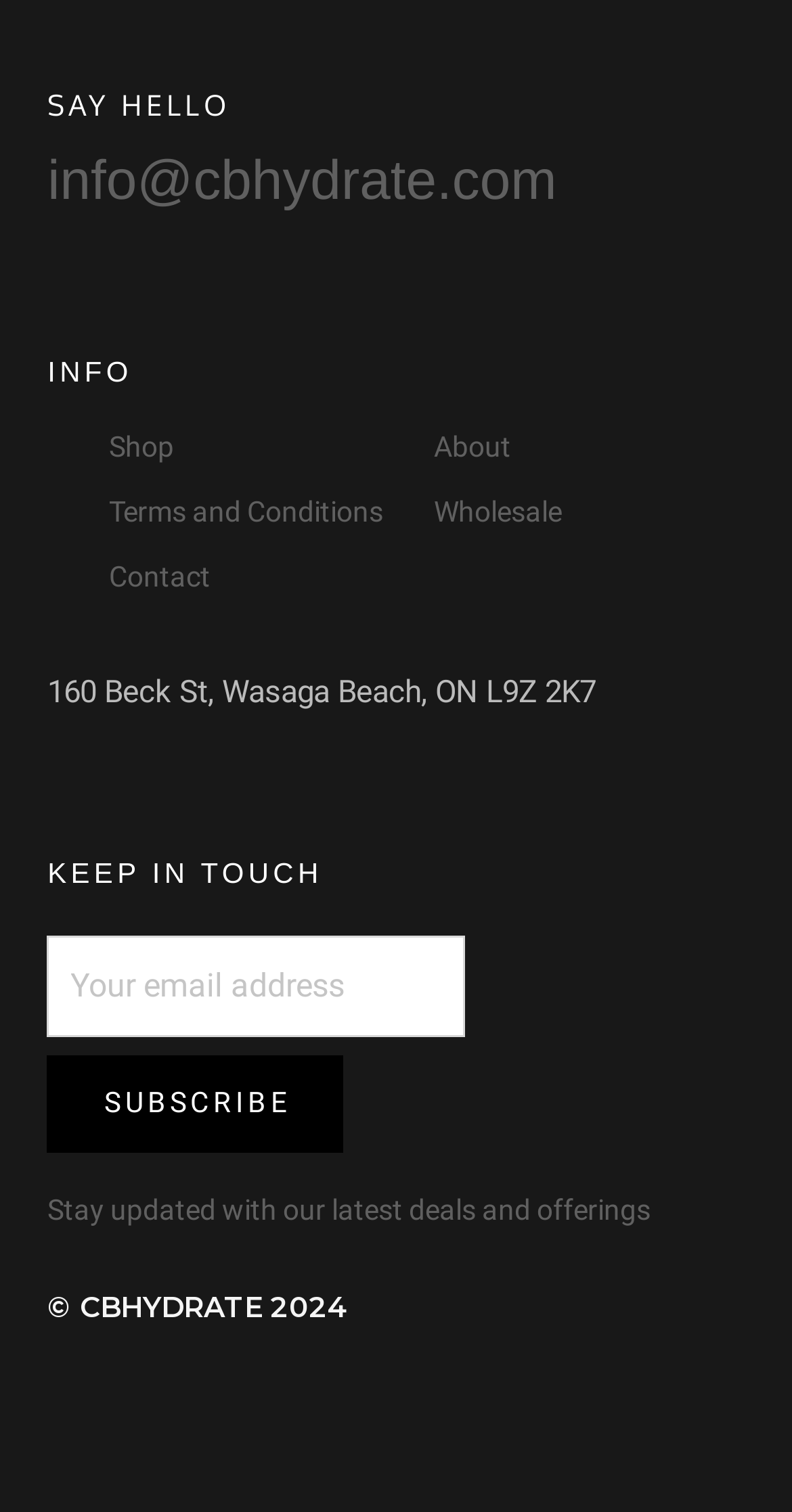Using the image as a reference, answer the following question in as much detail as possible:
What is the email address to contact?

I found the email address by looking at the link element with the text 'info@cbhydrate.com' which is located at the top of the webpage.